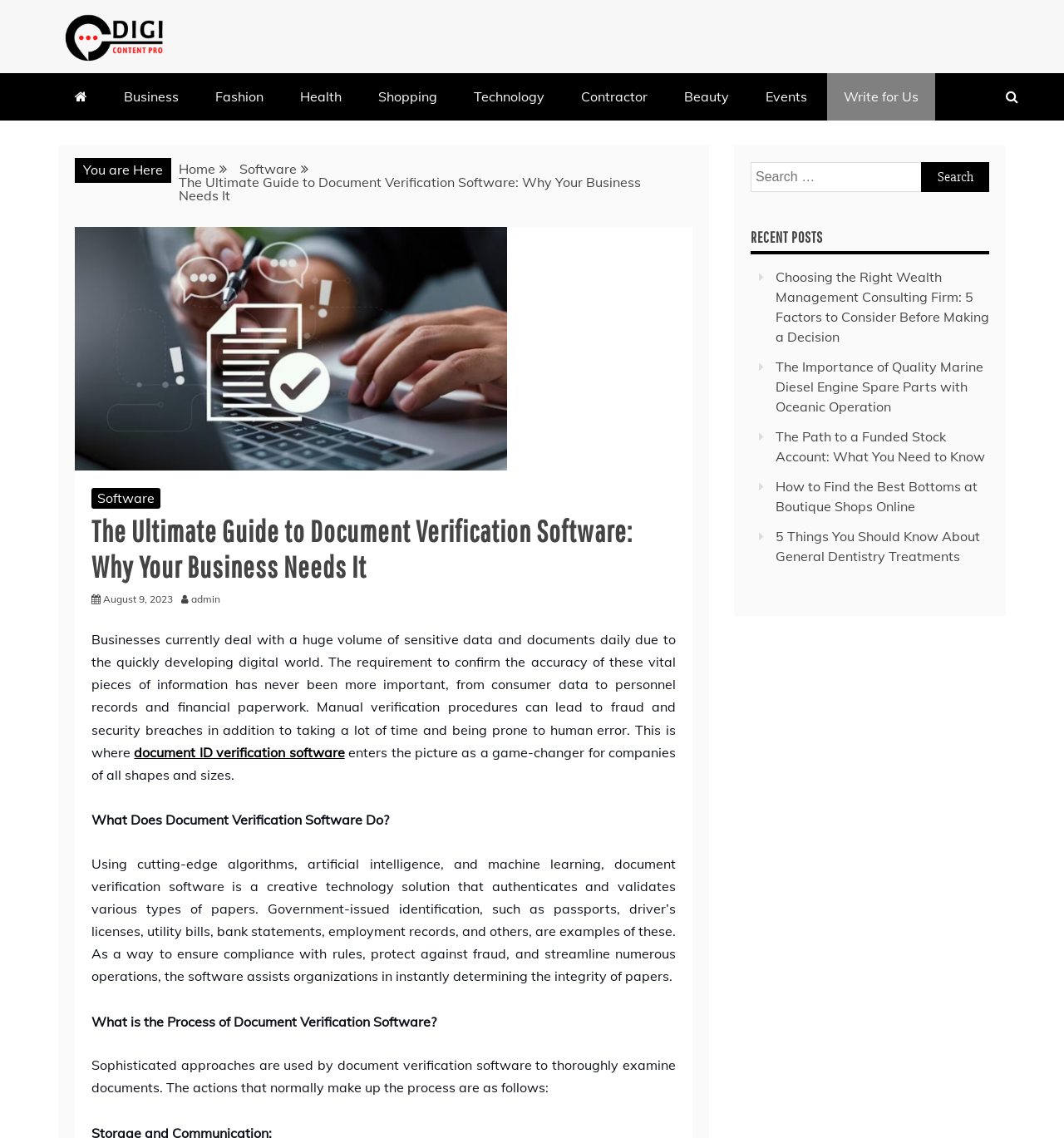Identify and provide the bounding box coordinates of the UI element described: "parent_node: Search for: value="Search"". The coordinates should be formatted as [left, top, right, bottom], with each number being a float between 0 and 1.

[0.866, 0.143, 0.93, 0.169]